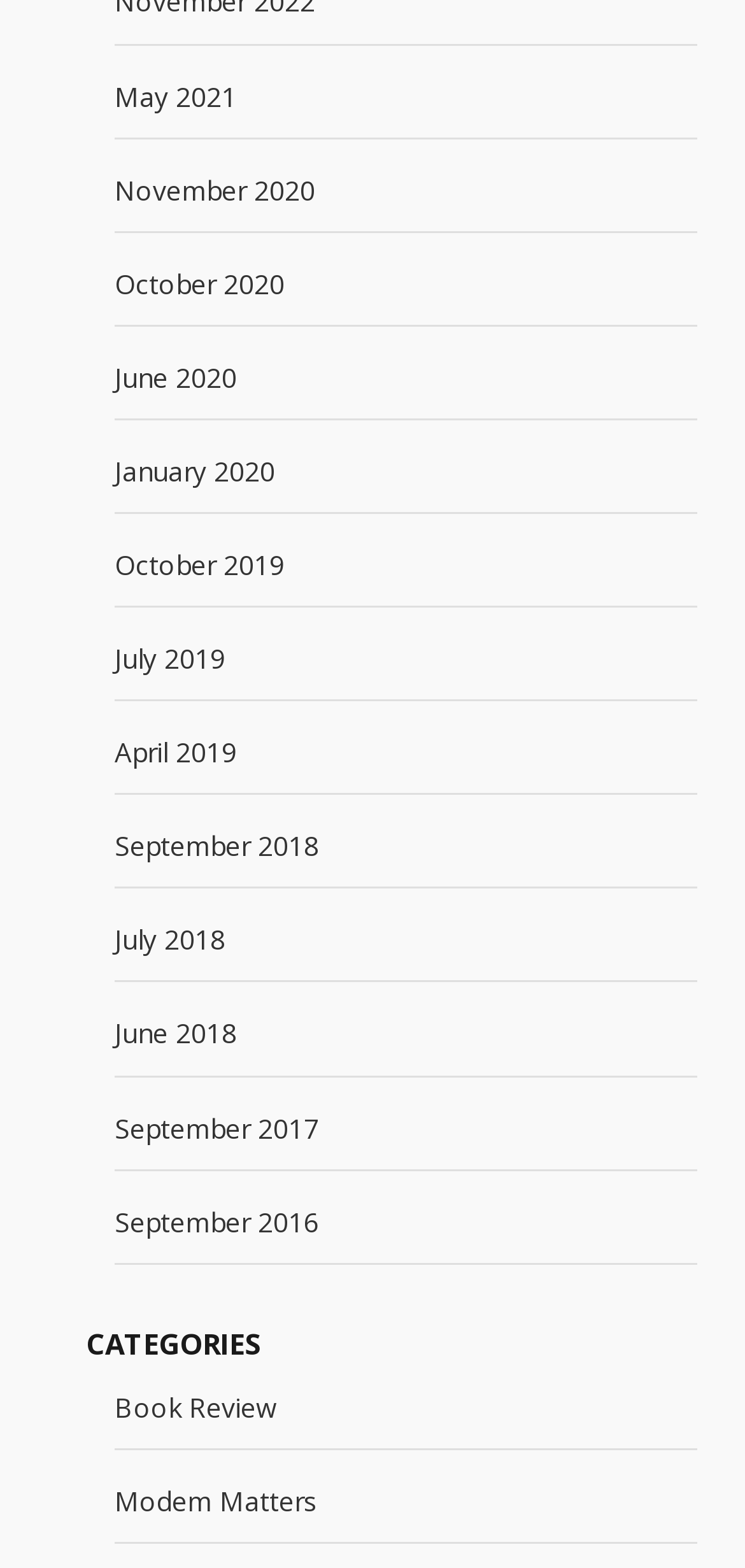Please mark the clickable region by giving the bounding box coordinates needed to complete this instruction: "Learn about ERA".

None